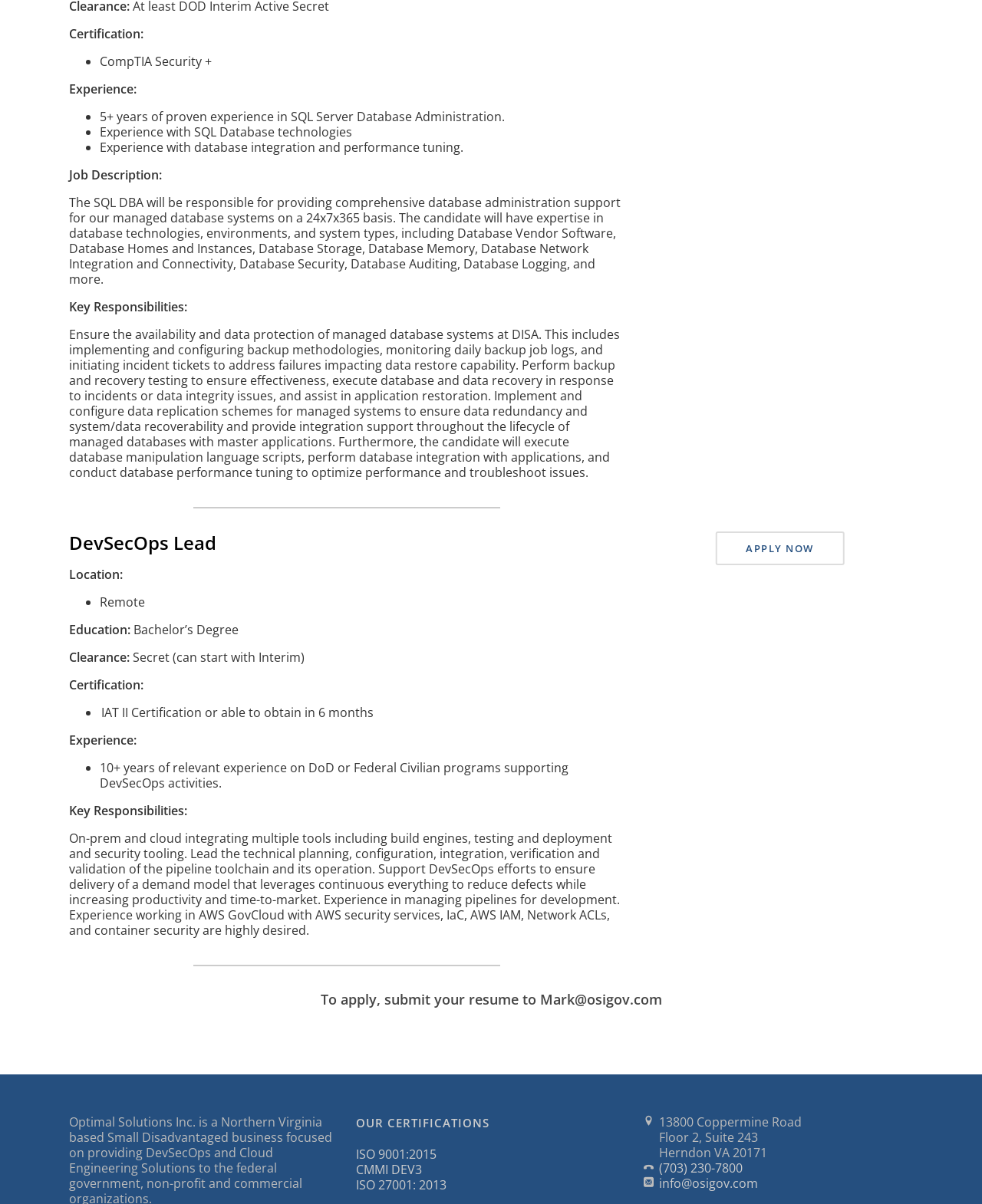What is the certification required for the DevSecOps Lead position?
Please provide a comprehensive answer based on the contents of the image.

I found the certification requirement by looking at the 'Certification' section of the webpage, which is located below the 'Experience' section of the DevSecOps Lead position. The text 'IAT II Certification or able to obtain in 6 months' is listed as the required certification.